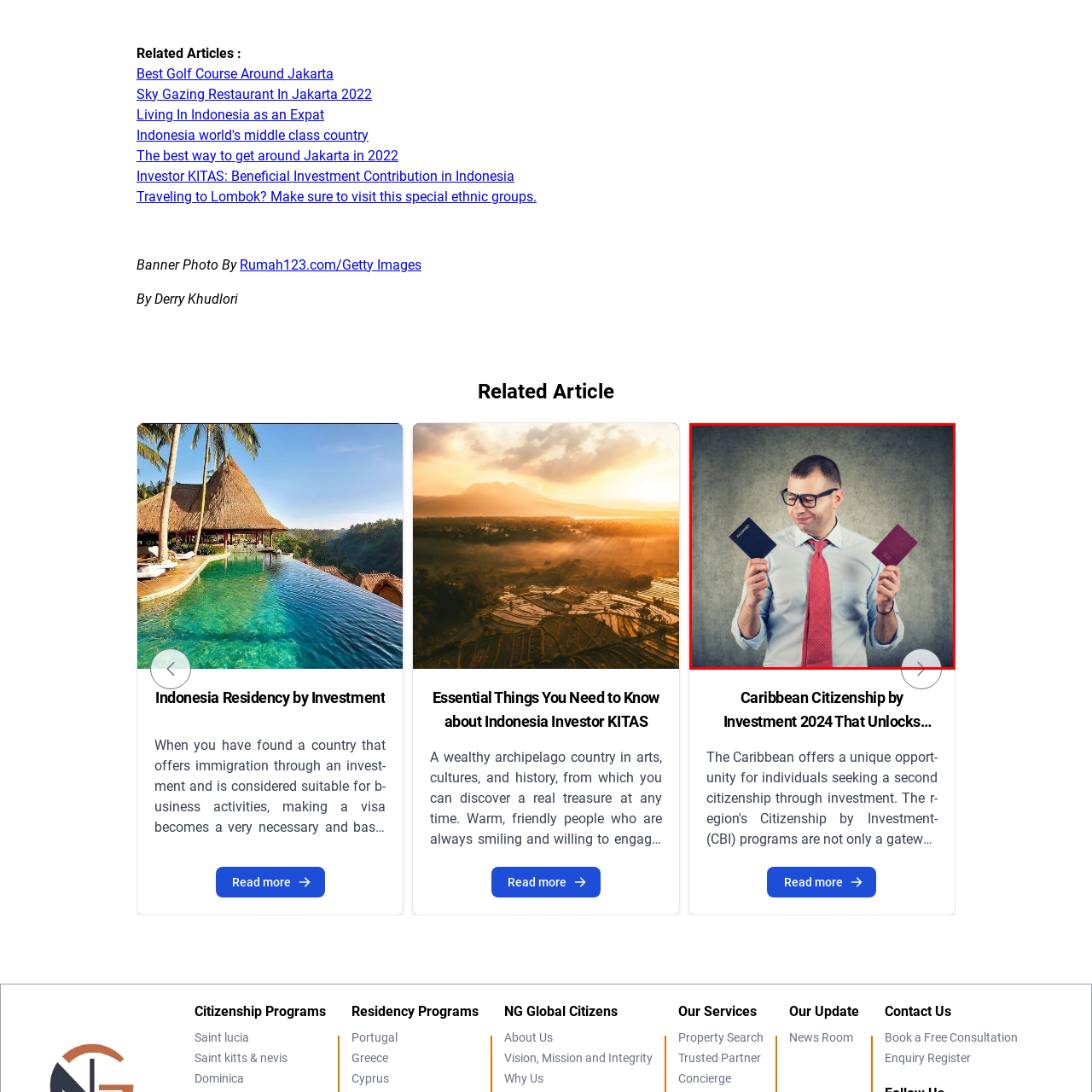What is the dominant color of the background?
Direct your attention to the image marked by the red bounding box and answer the question with a single word or phrase.

Muted gray